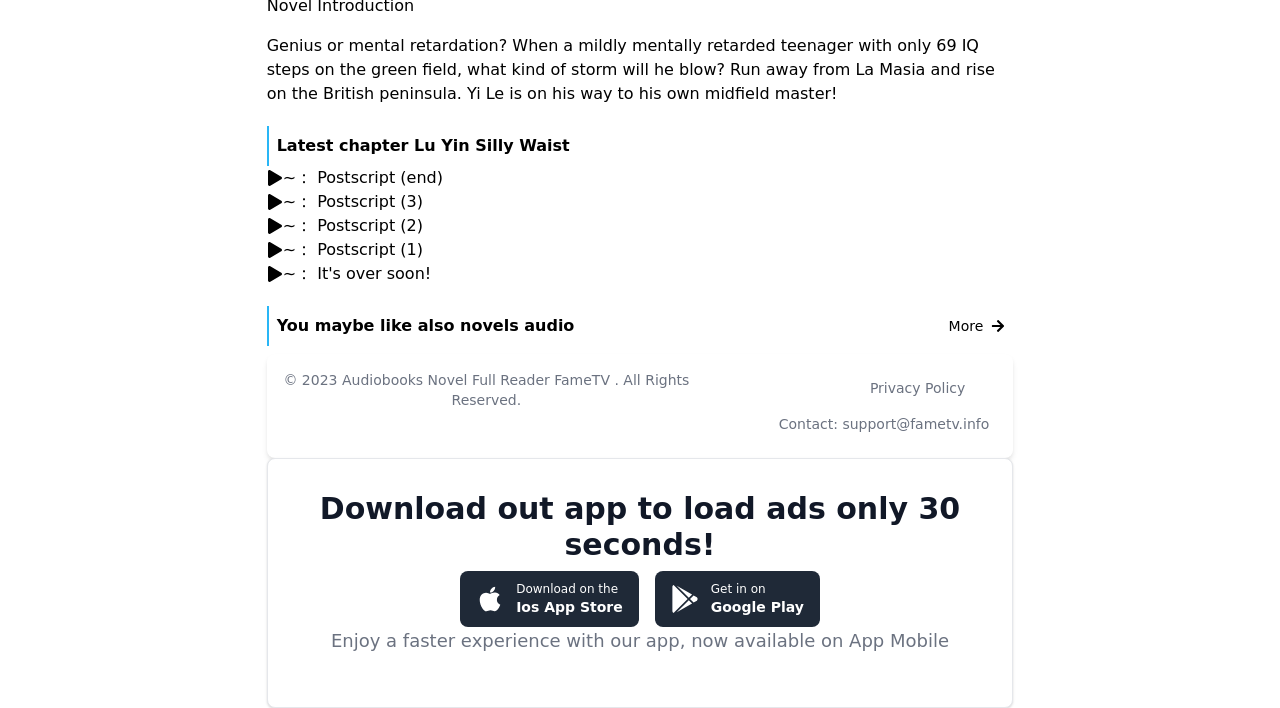What is the website's copyright information?
Make sure to answer the question with a detailed and comprehensive explanation.

The question can be answered by looking at the static text element '© 2023 Audiobooks Novel Full Reader FameTV. All Rights Reserved.' which provides the copyright information of the website.